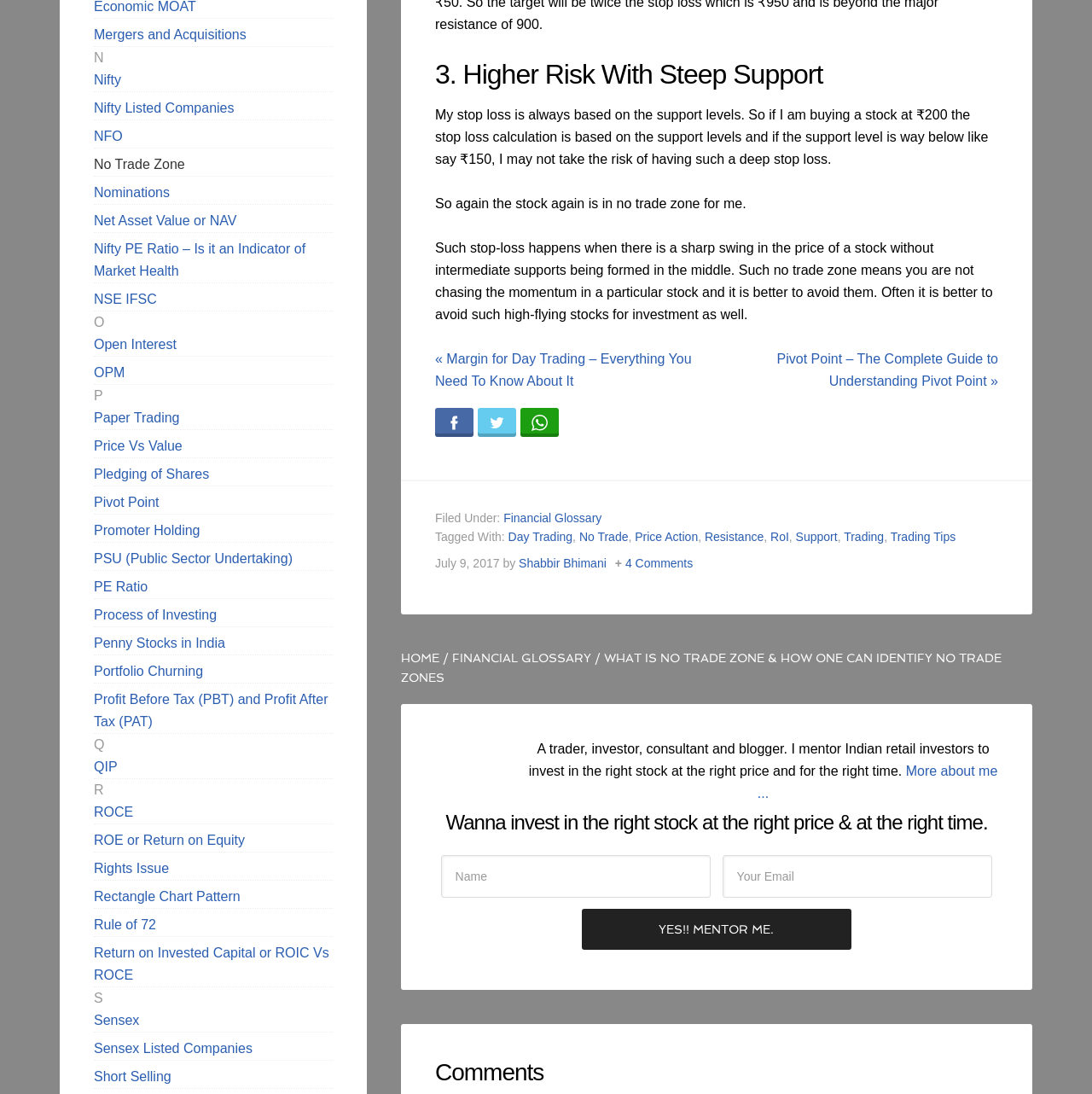Point out the bounding box coordinates of the section to click in order to follow this instruction: "Click on the 'Pivot Point – The Complete Guide to Understanding Pivot Point' link".

[0.711, 0.321, 0.914, 0.355]